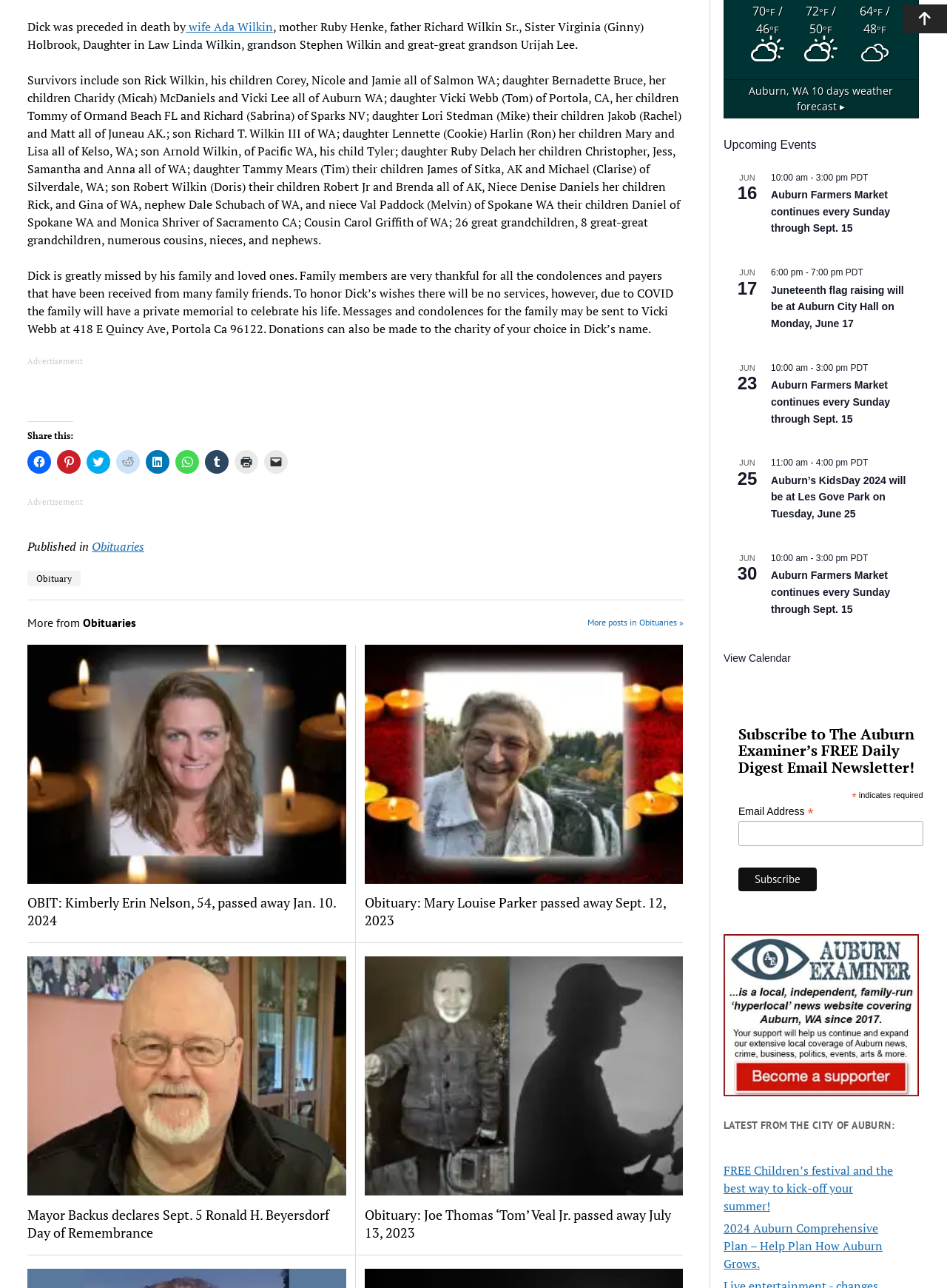Find and specify the bounding box coordinates that correspond to the clickable region for the instruction: "Click to share on Facebook".

[0.029, 0.349, 0.054, 0.368]